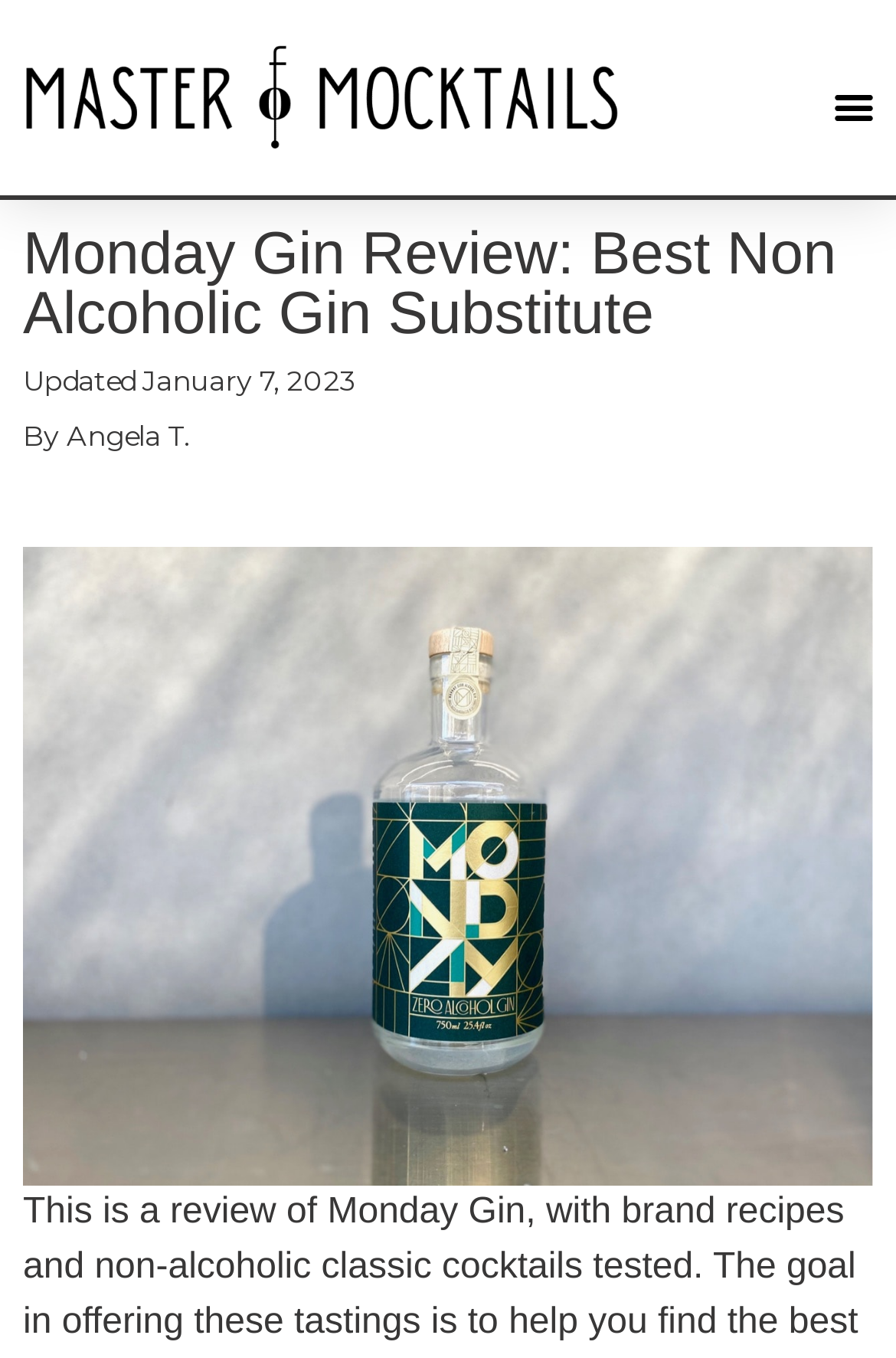Please reply with a single word or brief phrase to the question: 
What is the name of the gin being reviewed?

Monday Zero Alcohol Gin